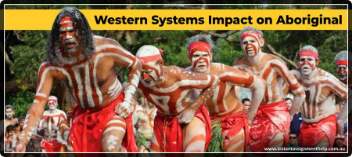What is the focus of the image?
Based on the image, give a concise answer in the form of a single word or short phrase.

Intersection of Indigenous cultures with Western societal frameworks